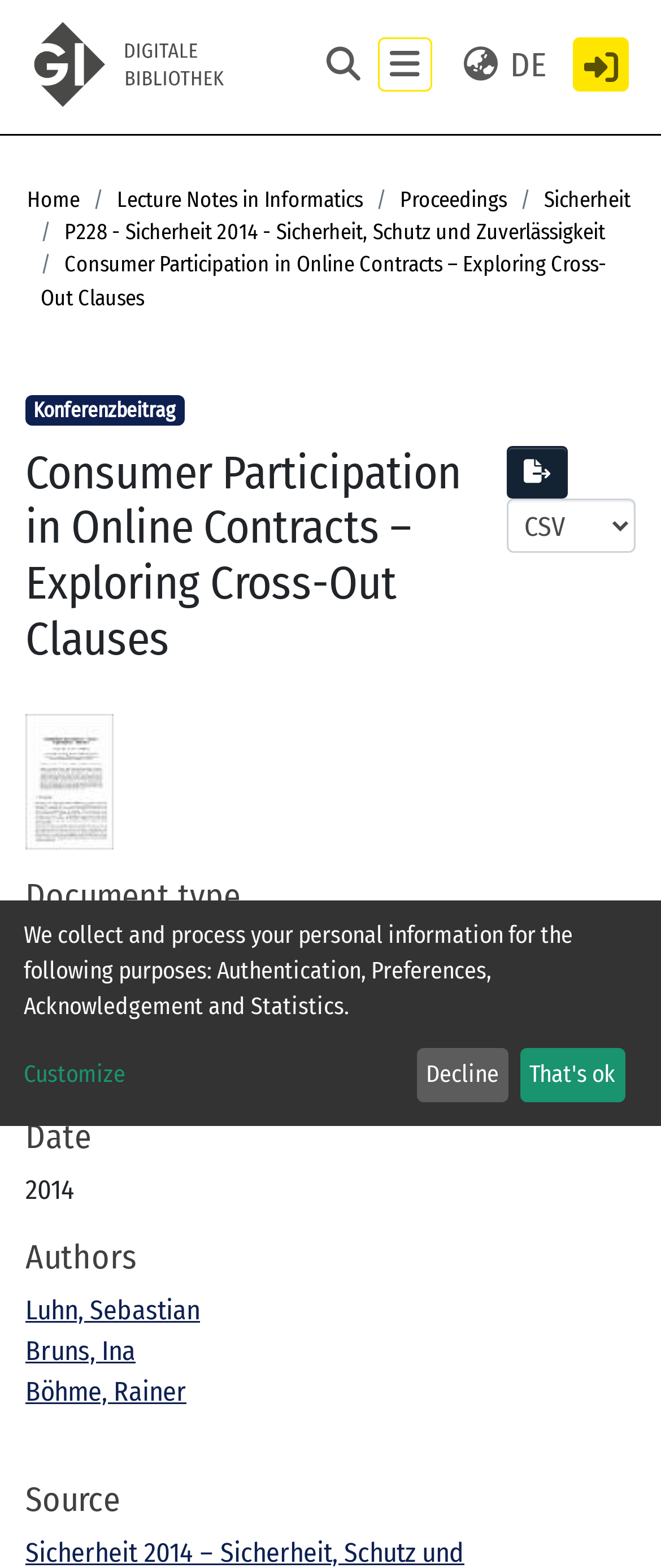Please provide the bounding box coordinates for the element that needs to be clicked to perform the following instruction: "View repository logo". The coordinates should be given as four float numbers between 0 and 1, i.e., [left, top, right, bottom].

[0.038, 0.014, 0.339, 0.068]